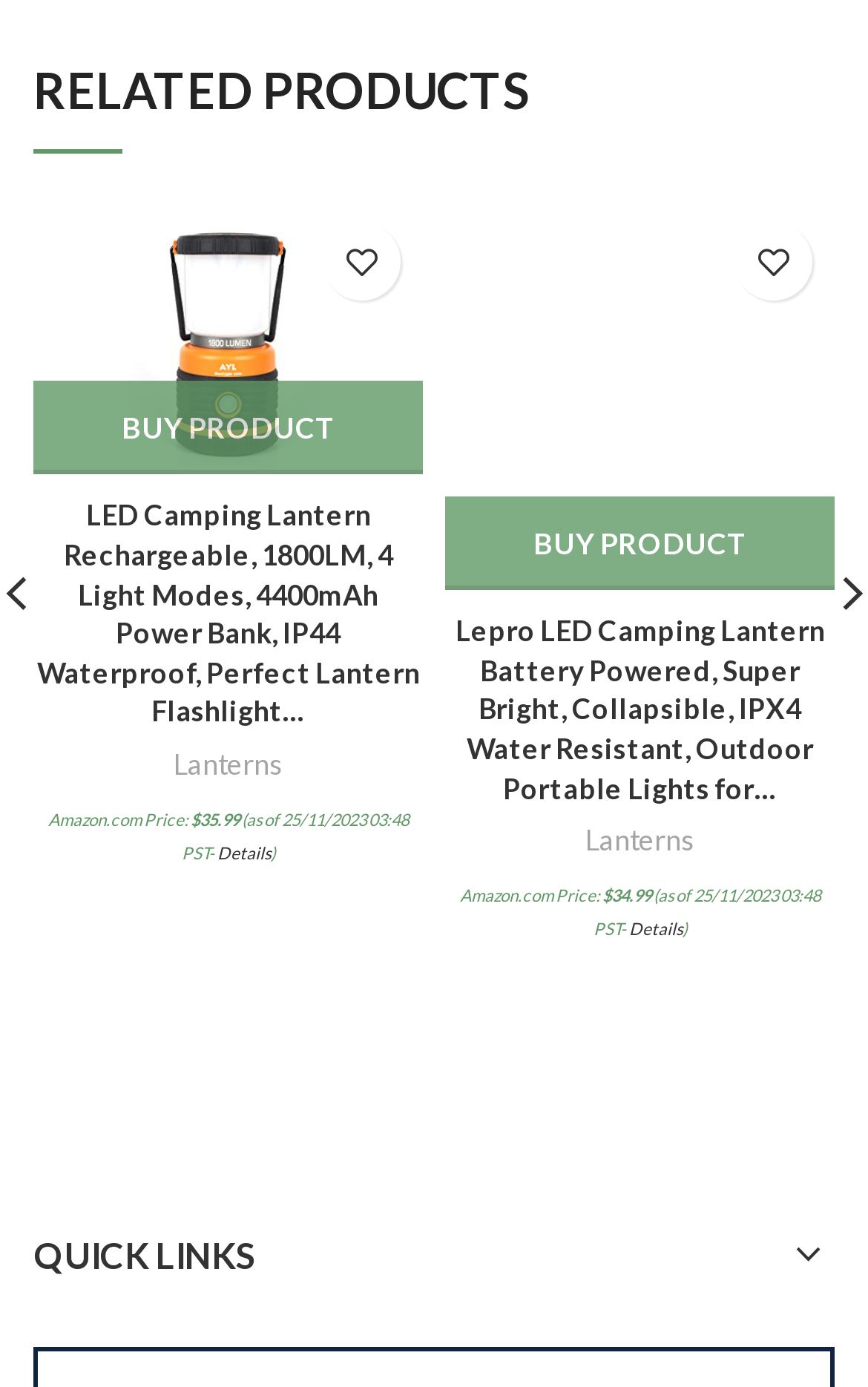Identify and provide the bounding box coordinates of the UI element described: "Add to wishlist". The coordinates should be formatted as [left, top, right, bottom], with each number being a float between 0 and 1.

[0.372, 0.161, 0.462, 0.217]